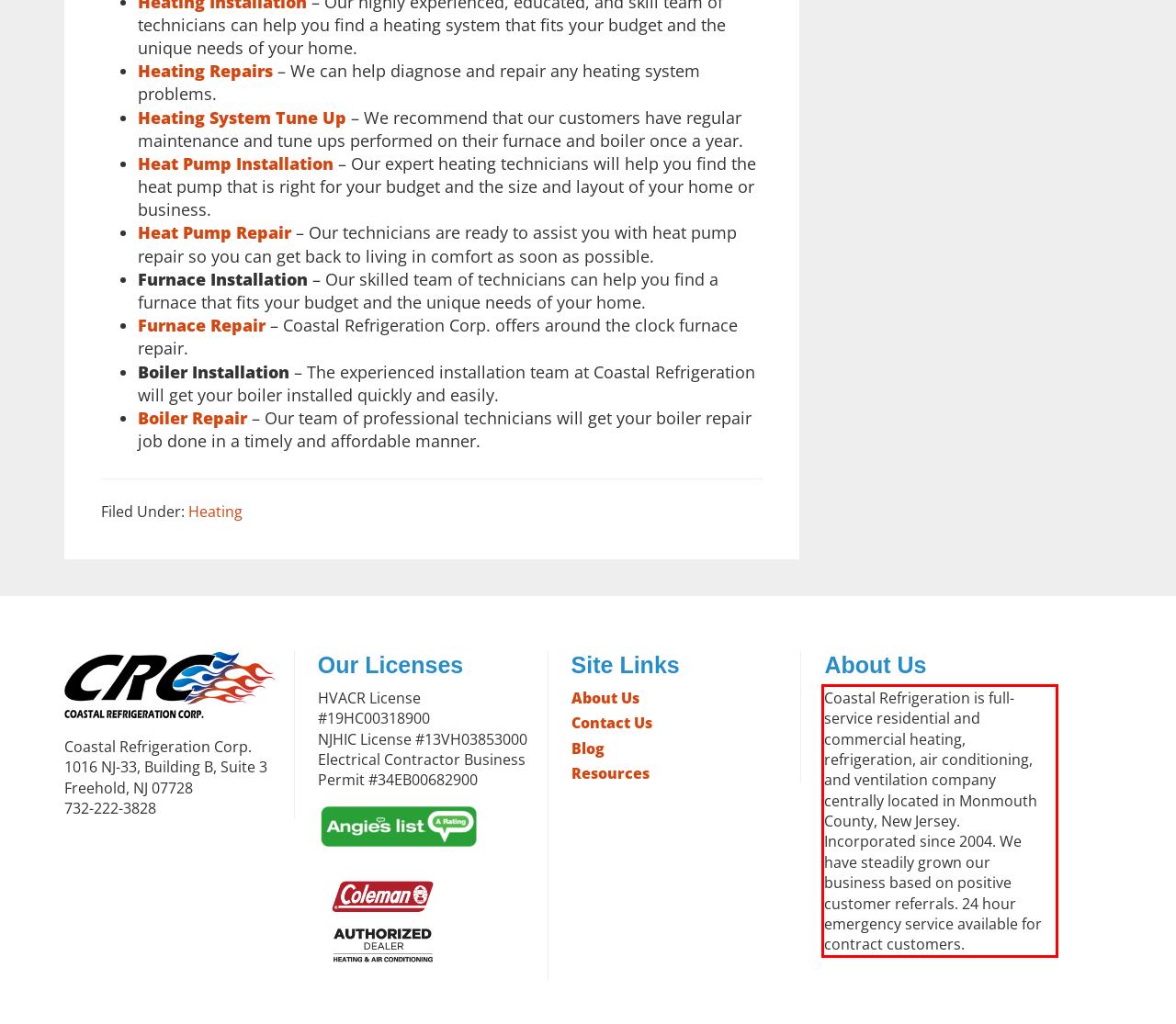You are presented with a screenshot containing a red rectangle. Extract the text found inside this red bounding box.

Coastal Refrigeration is full-service residential and commercial heating, refrigeration, air conditioning, and ventilation company centrally located in Monmouth County, New Jersey. Incorporated since 2004. We have steadily grown our business based on positive customer referrals. 24 hour emergency service available for contract customers.